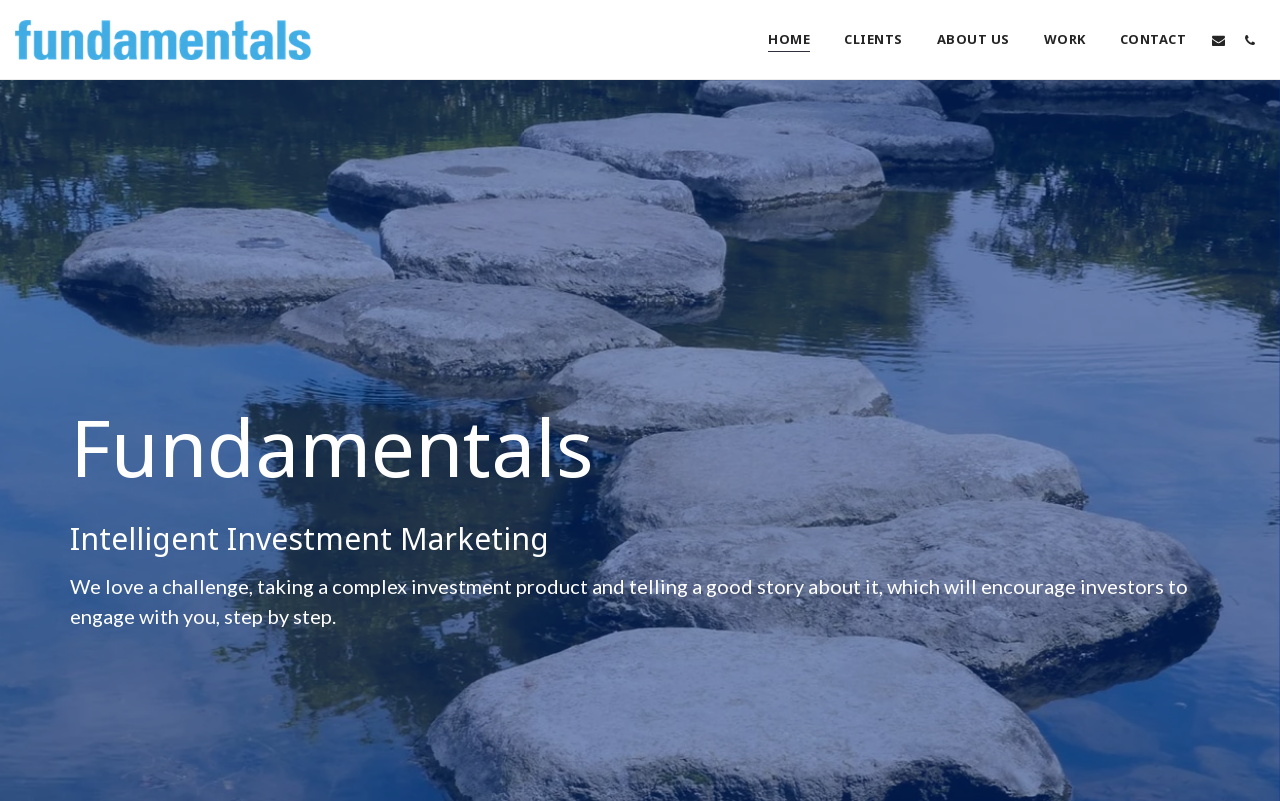Refer to the image and provide an in-depth answer to the question: 
What is the purpose of the company's storytelling?

The purpose of the company's storytelling is to encourage investors to engage with them, step by step, which is evident from the StaticText element.